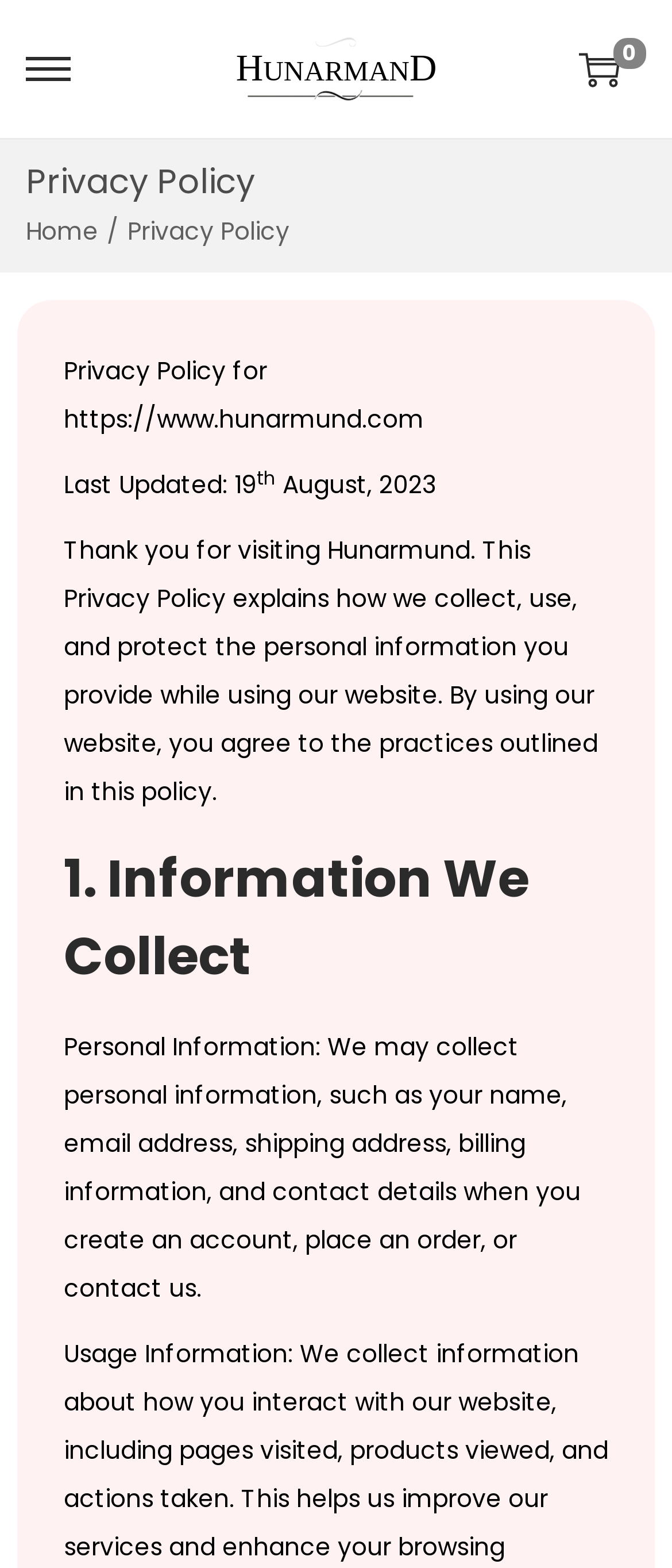Provide a comprehensive caption for the webpage.

The webpage is about the Privacy Policy of Hunarmund, a website. At the top left, there is a link to Hunarmund, accompanied by an image with the same name. To the right of this link, there is another link labeled "0" with an associated image. Below these links, there is a heading that reads "Privacy Policy". 

To the right of the "Privacy Policy" heading, there is a link to "Home" followed by a forward slash. Below this, there is a paragraph of text that explains the purpose of the Privacy Policy, stating that it outlines how Hunarmund collects, uses, and protects personal information provided by users. 

Further down, there is a heading labeled "1. Information We Collect", followed by a paragraph of text that explains the types of personal information that may be collected, such as names, email addresses, and contact details. 

On the right side of the page, there is a search box. There are no other images on the page besides the two mentioned earlier.